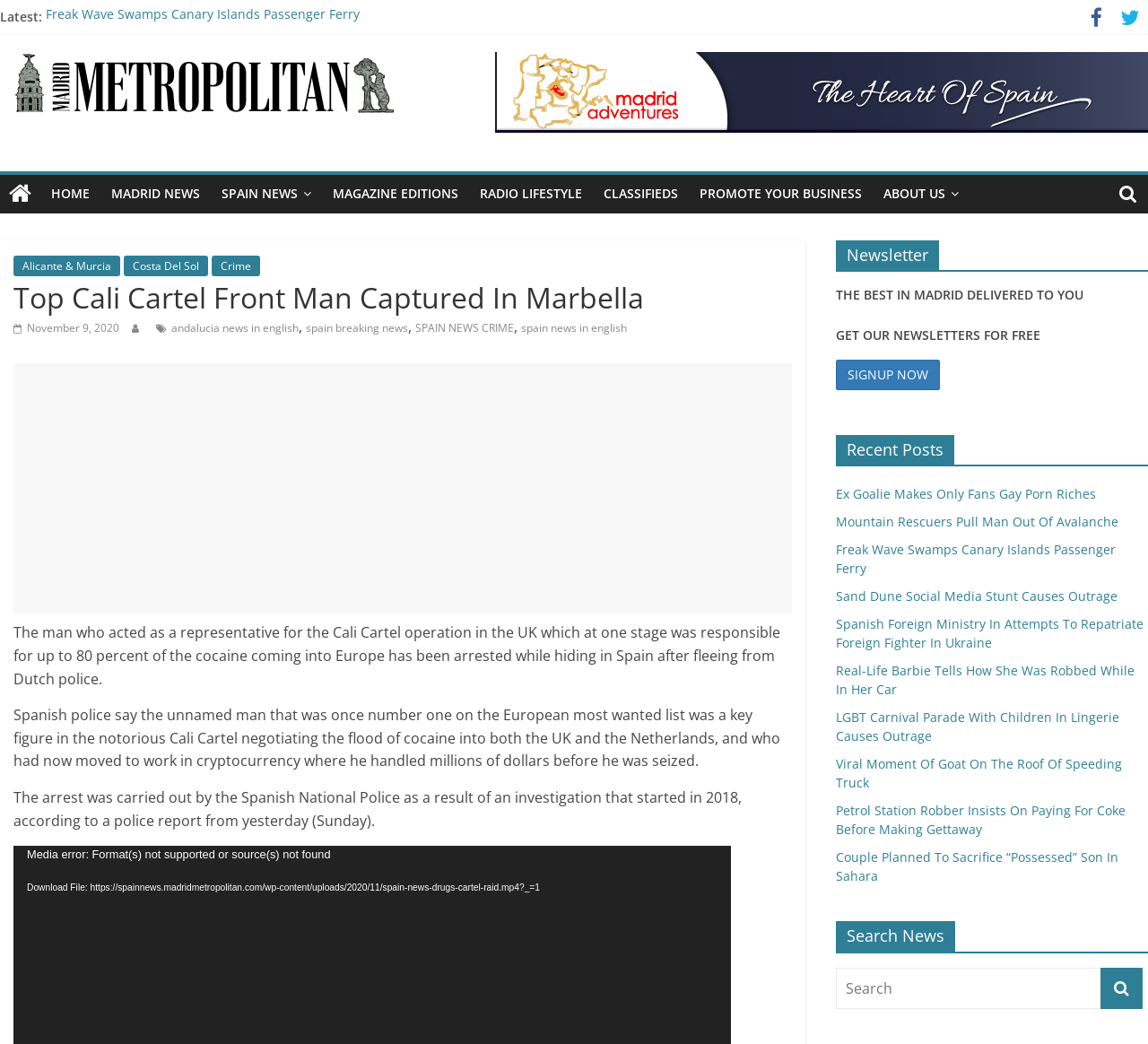What is the name of the news organization?
Examine the image and give a concise answer in one word or a short phrase.

Madrid Metropolitan